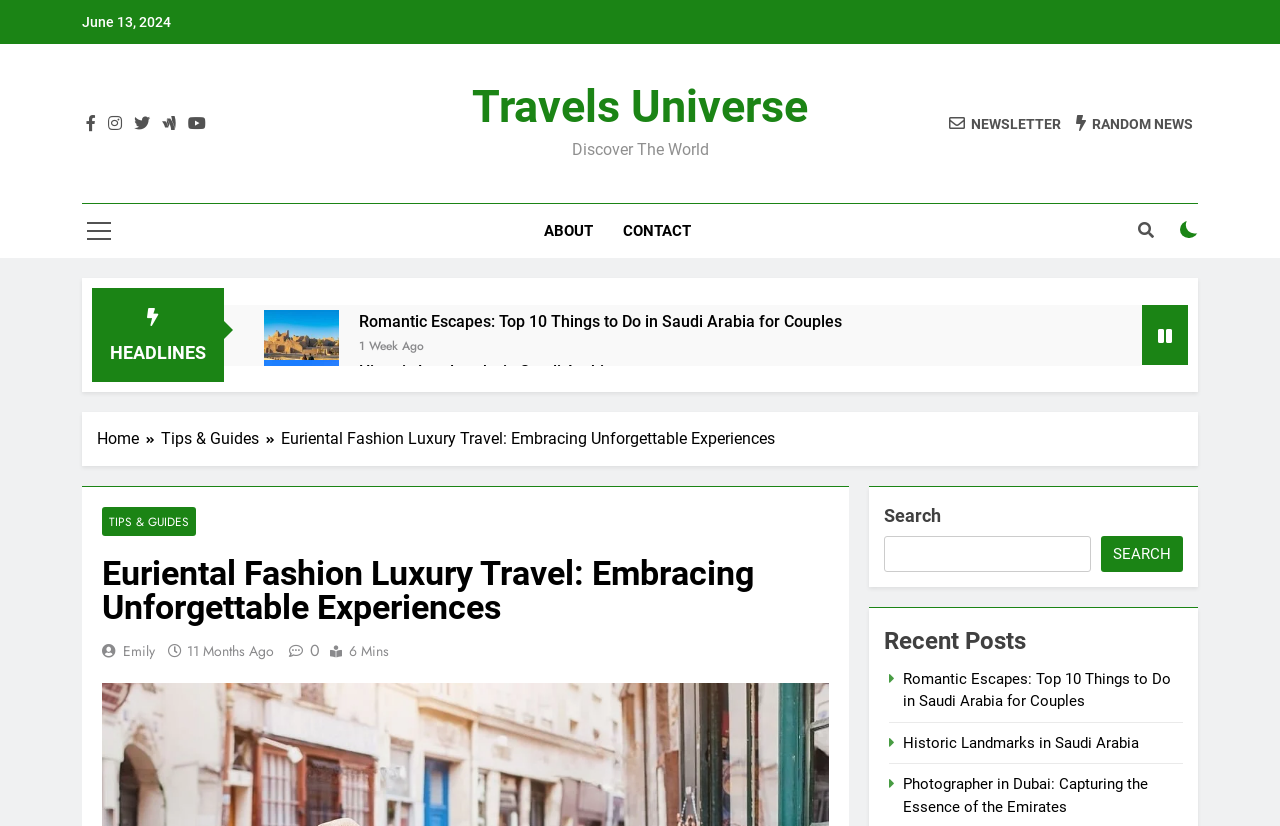Describe the entire webpage, focusing on both content and design.

The webpage is a travel blog focused on luxury travel and fashion, with a title "Euriental Fashion Luxury Travel: Embracing Unforgettable Experiences – Travels Universe". At the top, there is a date "June 13, 2024" and a row of social media icons. Below that, there is a navigation menu with links to "ABOUT", "CONTACT", and a search bar.

The main content of the page is divided into sections, each featuring a travel article with a heading, a brief summary, and an image. There are five articles in total, with topics ranging from romantic escapes in Saudi Arabia to photographer guides in Dubai. Each article has a heading, a brief summary, and an image, along with a link to read more and a timestamp indicating when the article was posted.

On the right side of the page, there is a sidebar with a section titled "Recent Posts" that lists the same five articles as the main content, but with shorter summaries. Below that, there is a section with a heading "Euriental Fashion Luxury Travel: Embracing Unforgettable Experiences" that appears to be a brief introduction to the blog, along with a link to a author profile and a timestamp.

At the bottom of the page, there is a navigation menu with breadcrumbs, allowing users to navigate back to the home page or to the "Tips & Guides" section.